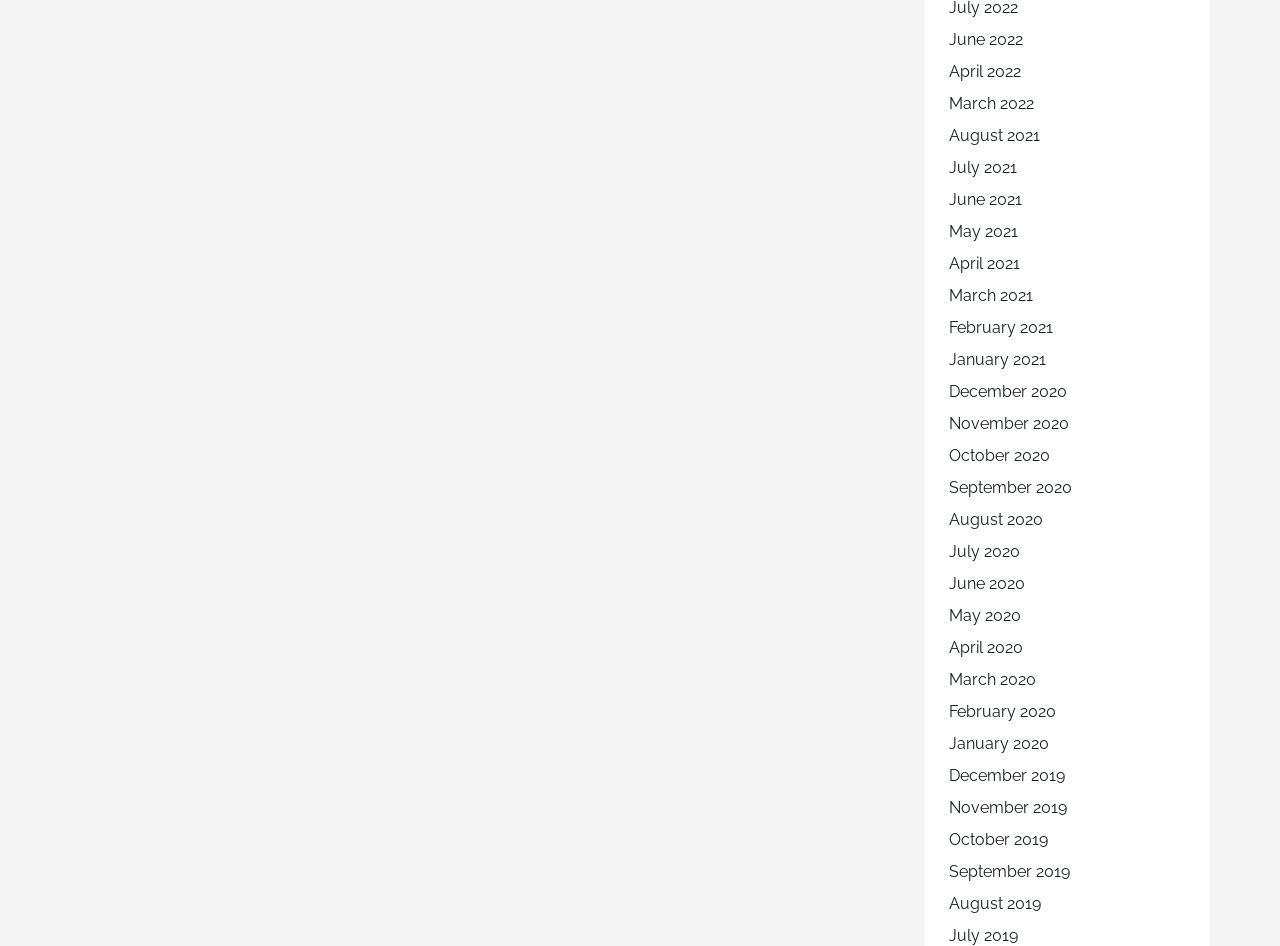Can you specify the bounding box coordinates of the area that needs to be clicked to fulfill the following instruction: "view June 2022"?

[0.741, 0.032, 0.799, 0.052]